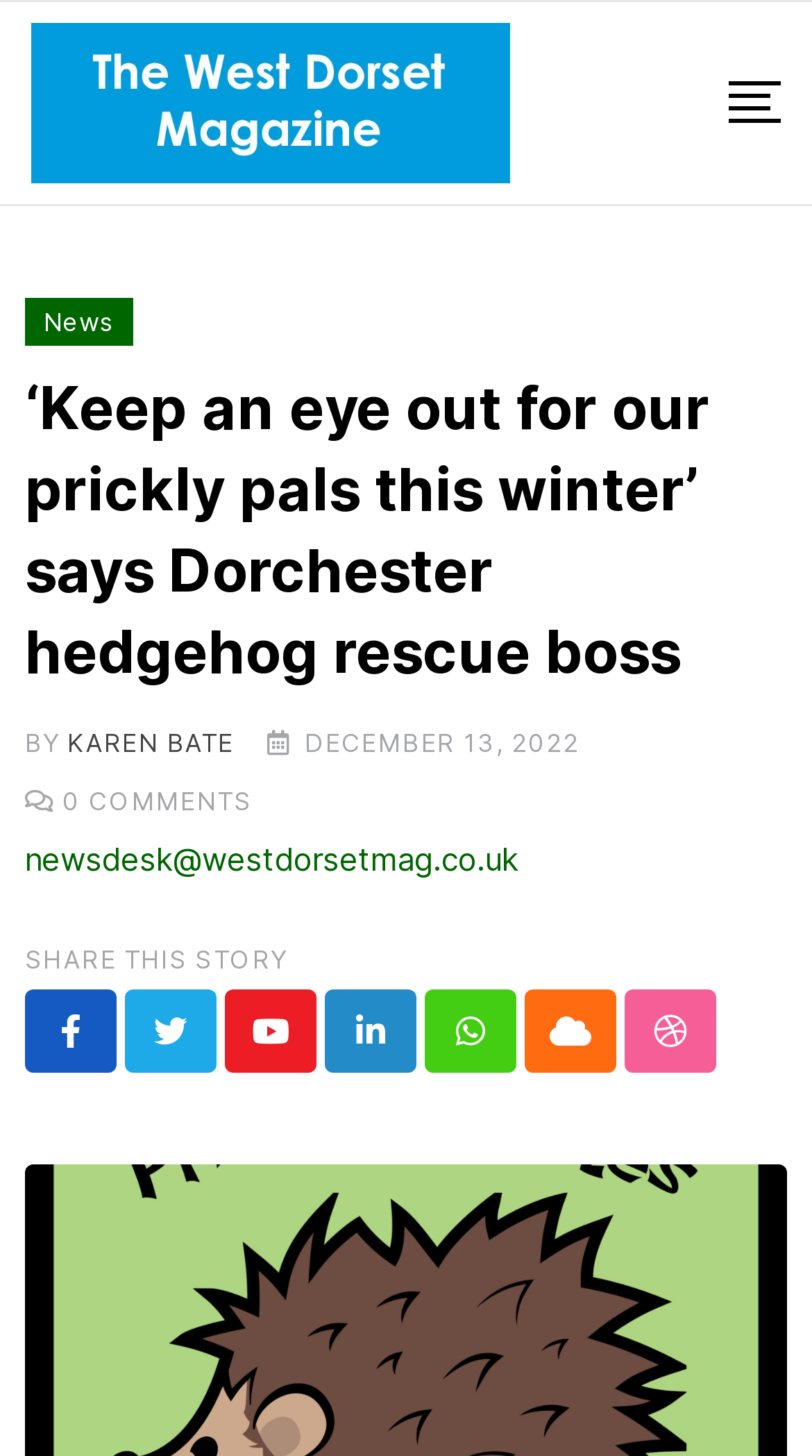Identify the bounding box coordinates of the region that needs to be clicked to carry out this instruction: "Read the article by KAREN BATE". Provide these coordinates as four float numbers ranging from 0 to 1, i.e., [left, top, right, bottom].

[0.083, 0.5, 0.288, 0.521]